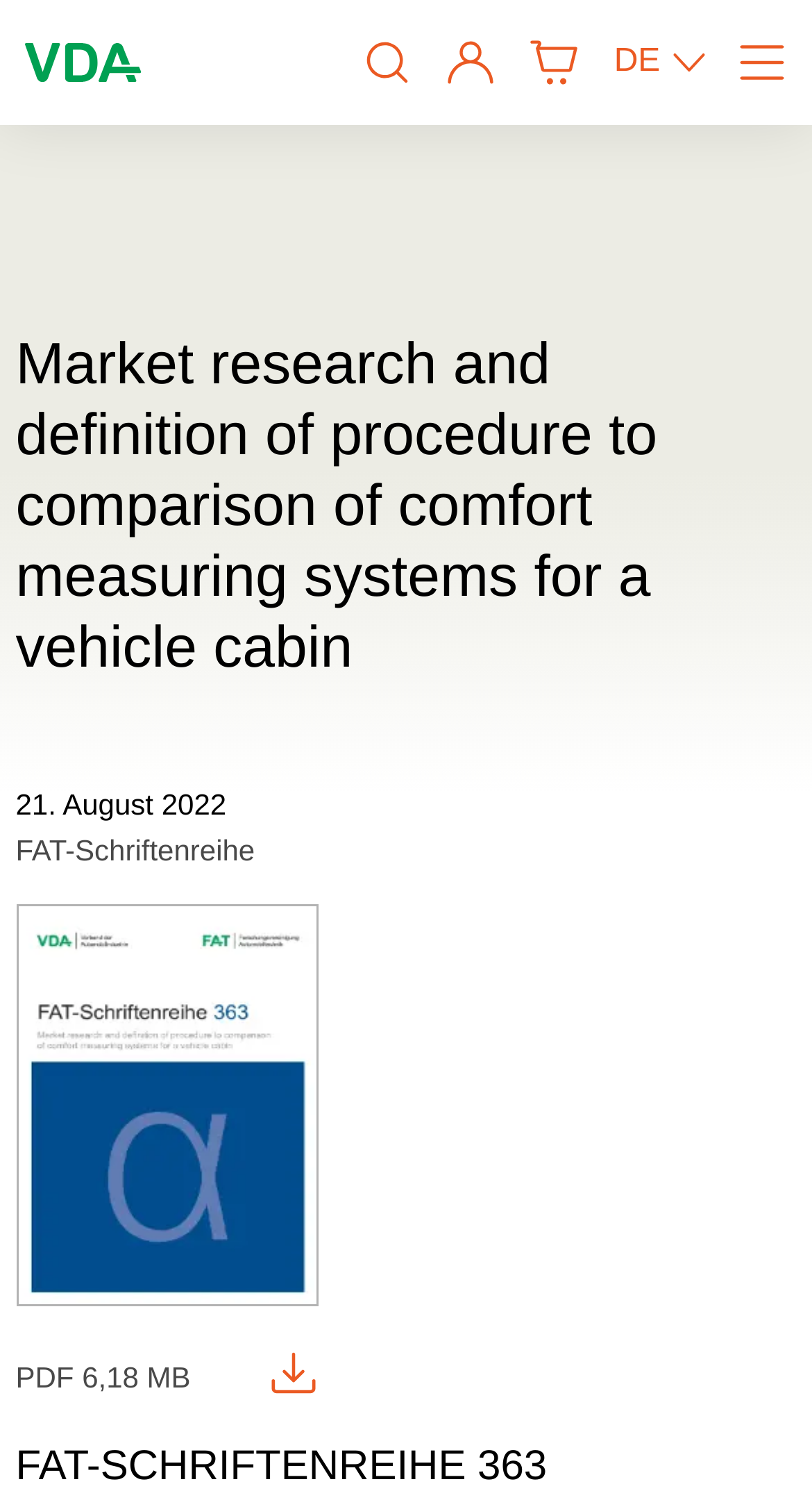How many links are there in the top navigation bar?
Using the image as a reference, answer the question with a short word or phrase.

4